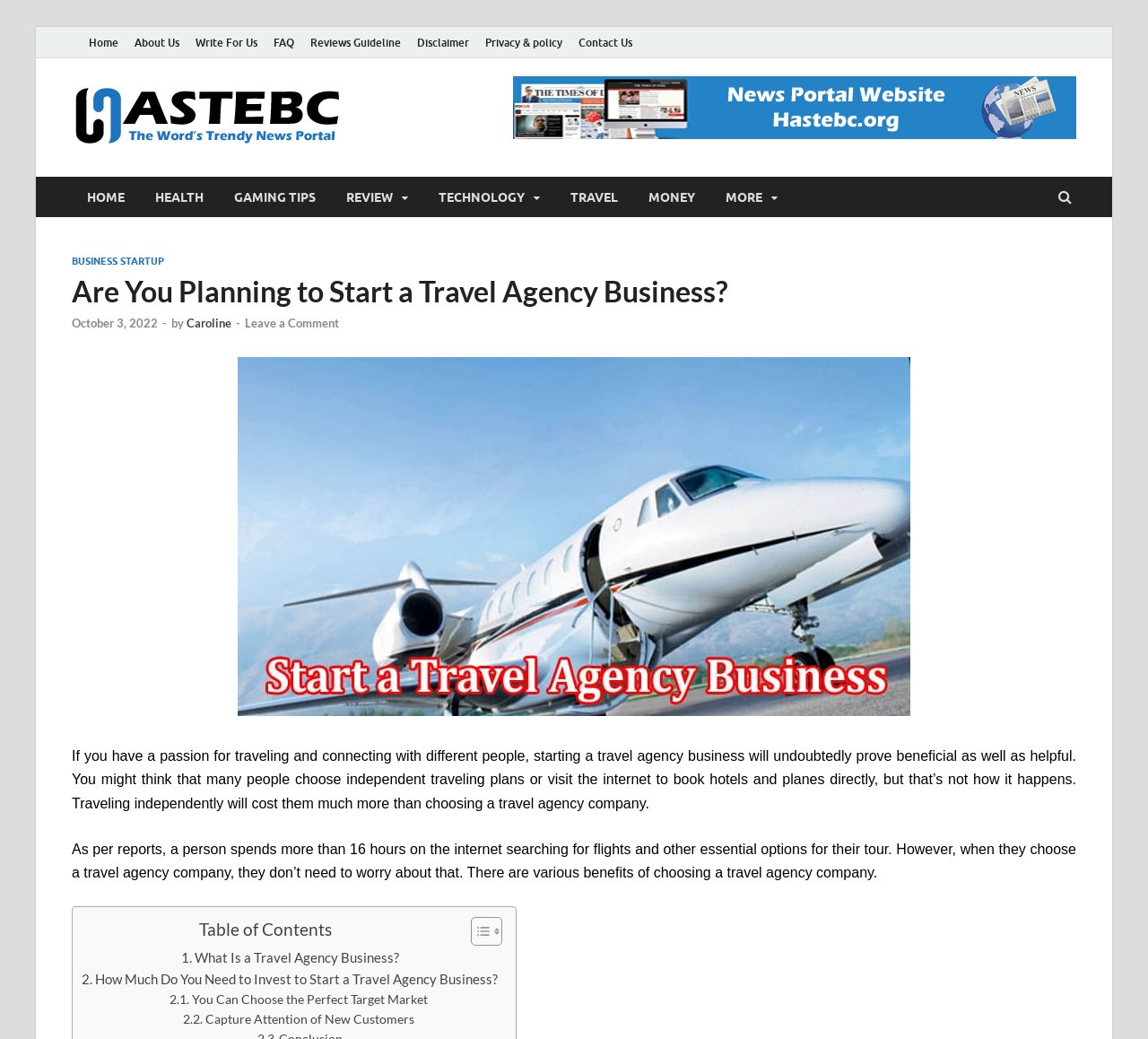Determine the main text heading of the webpage and provide its content.

Are You Planning to Start a Travel Agency Business?